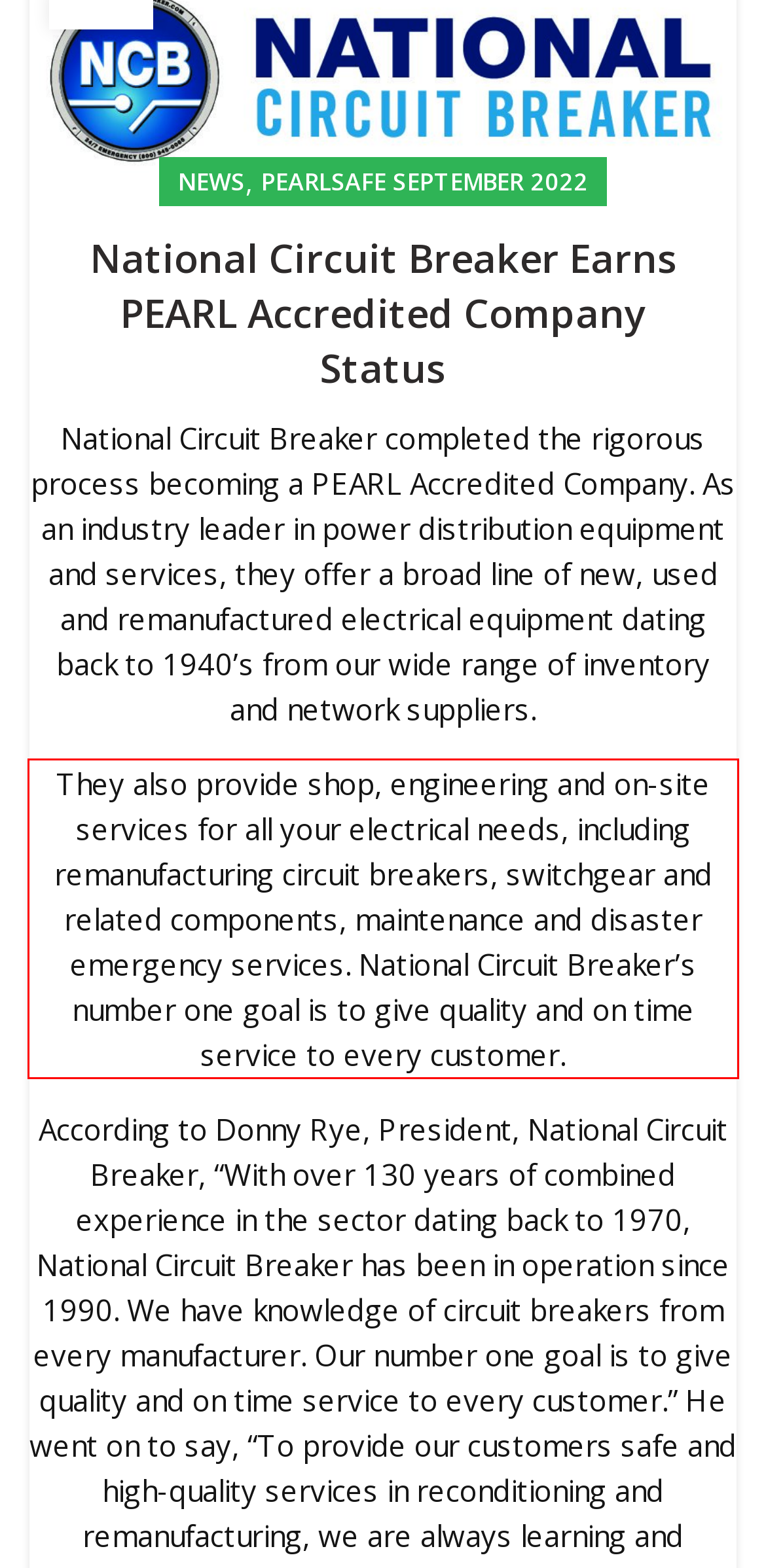Your task is to recognize and extract the text content from the UI element enclosed in the red bounding box on the webpage screenshot.

They also provide shop, engineering and on-site services for all your electrical needs, including remanufacturing circuit breakers, switchgear and related components, maintenance and disaster emergency services. National Circuit Breaker’s number one goal is to give quality and on time service to every customer.